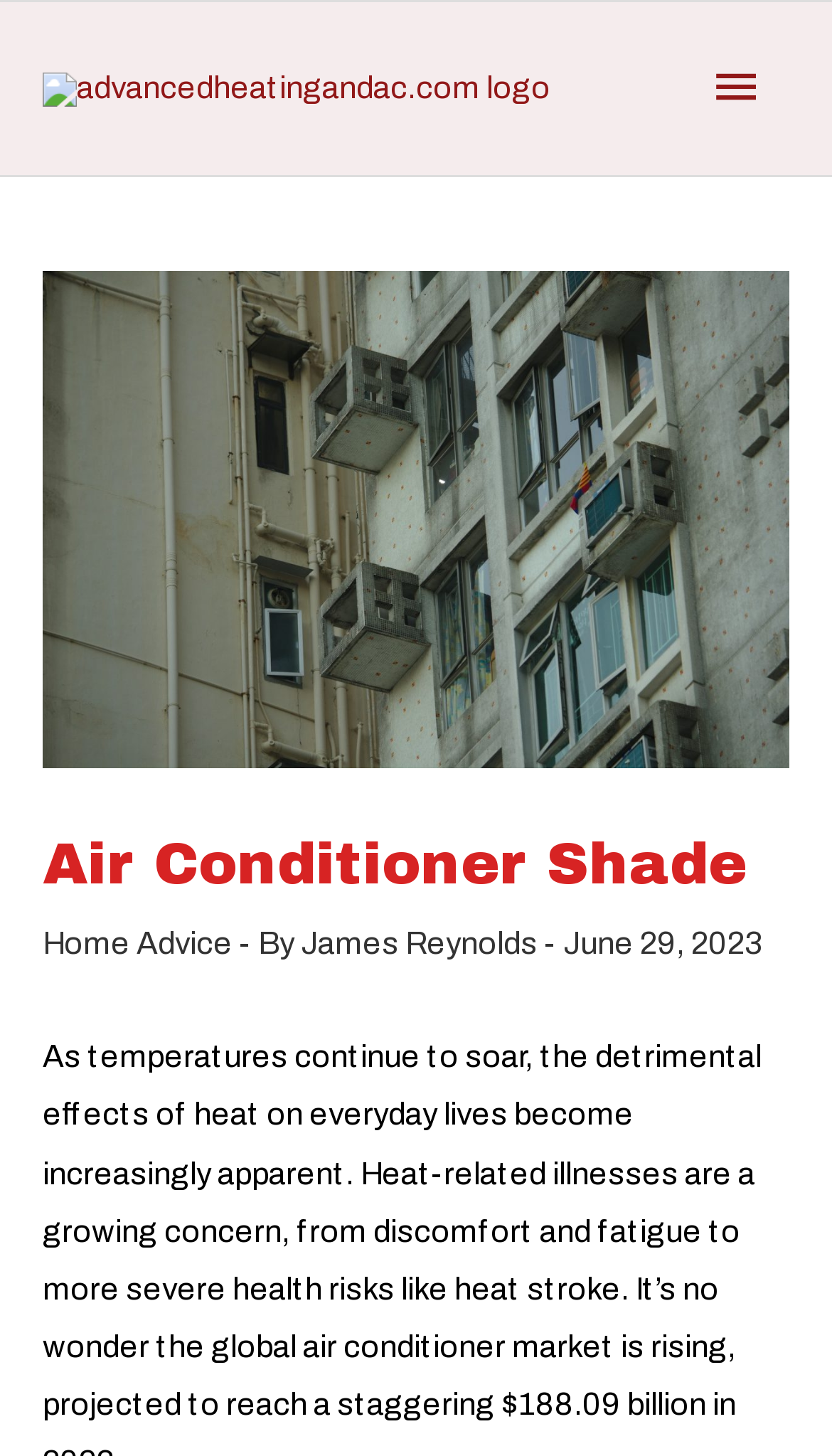Create a detailed narrative describing the layout and content of the webpage.

The webpage is about an air conditioner shade, which is an essential accessory to keep a space cool and comfortable during the summer. At the top left corner, there is a logo of "advancedheatingandac.com" with a link to the website. Next to the logo, there is a main menu button that can be expanded to reveal more options.

Below the logo and main menu button, there is a large image of an air conditioner shade, taking up most of the width of the page. Above the image, there is a heading that reads "Air Conditioner Shade". 

To the right of the image, there are three links: "Home Advice", "By James Reynolds", and a date "June 29, 2023". The text "By" is a static text separating the "Home Advice" link and the "James Reynolds" link.